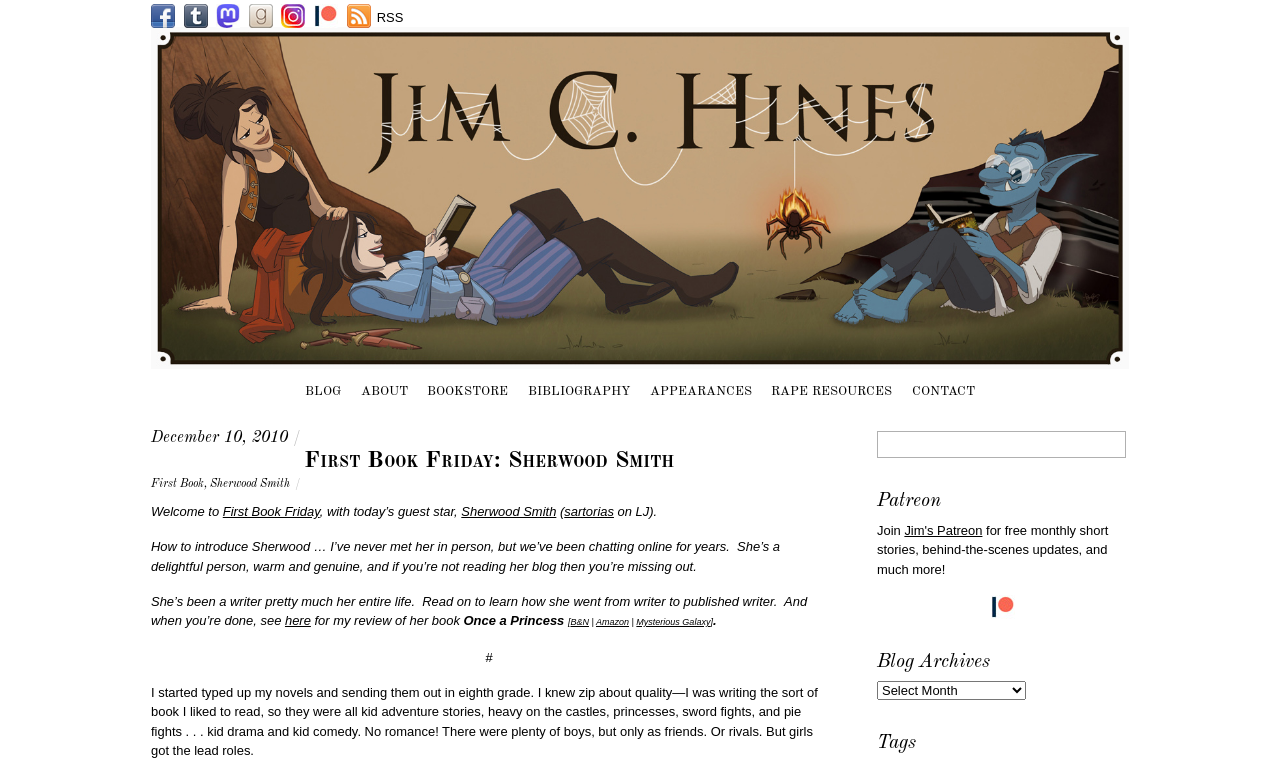Locate the bounding box coordinates of the element I should click to achieve the following instruction: "Click on the Facebook link".

[0.118, 0.013, 0.137, 0.033]